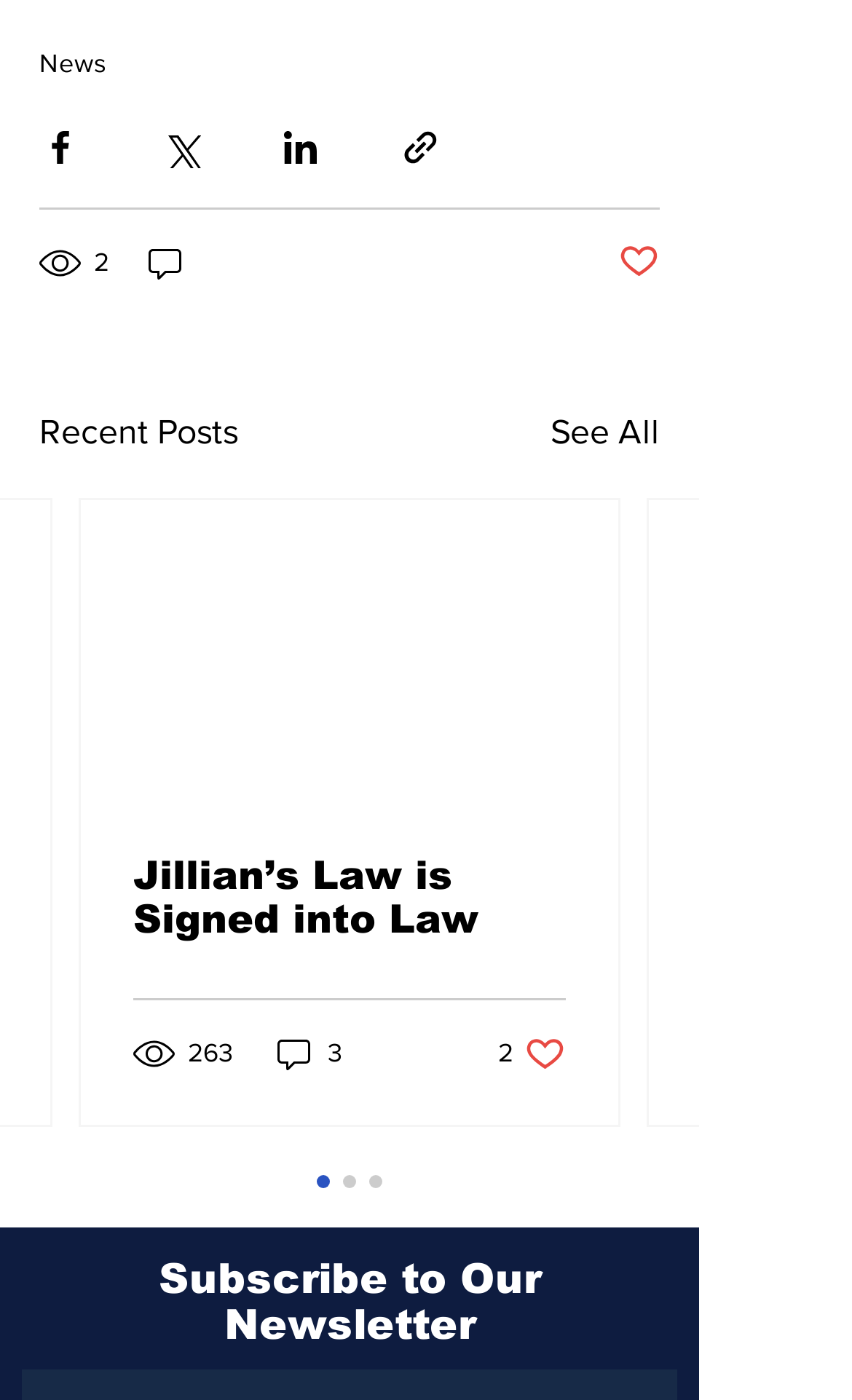Determine the bounding box coordinates for the area that should be clicked to carry out the following instruction: "View Recent Posts".

[0.046, 0.29, 0.279, 0.328]